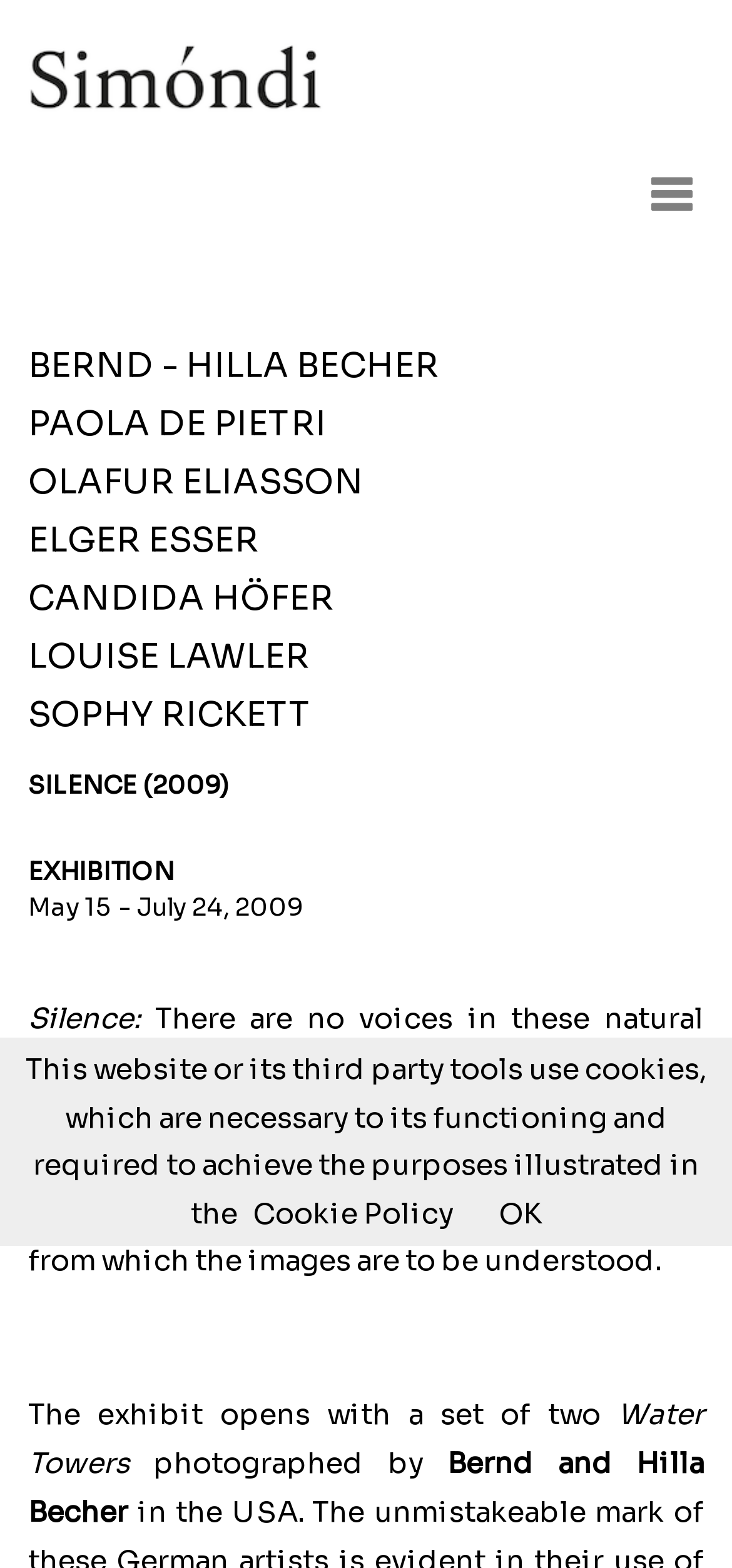How many artists are involved in the exhibition?
Based on the image, answer the question with a single word or brief phrase.

7